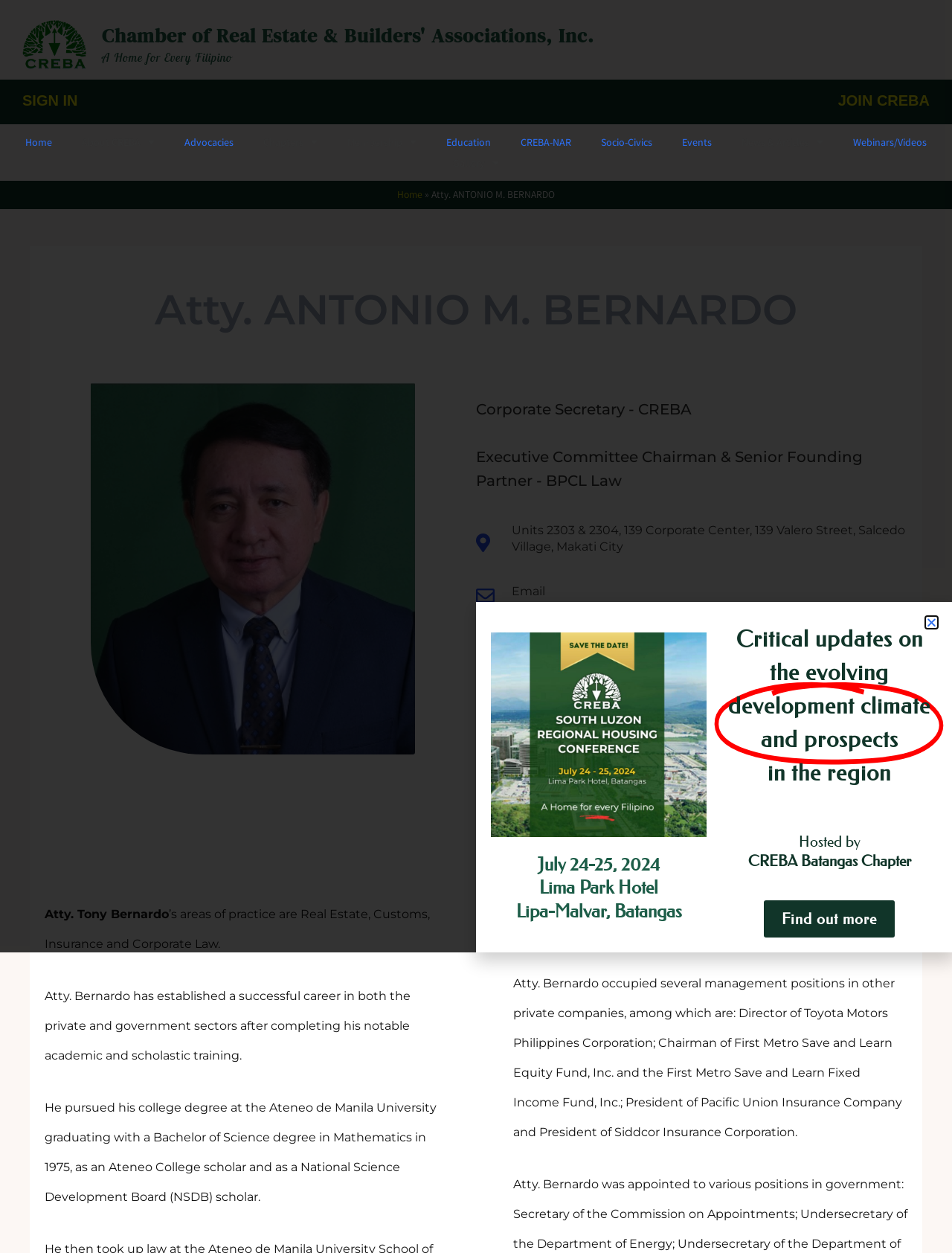Please identify the bounding box coordinates of the area that needs to be clicked to follow this instruction: "Visit the BPCL Law website".

[0.5, 0.574, 0.969, 0.588]